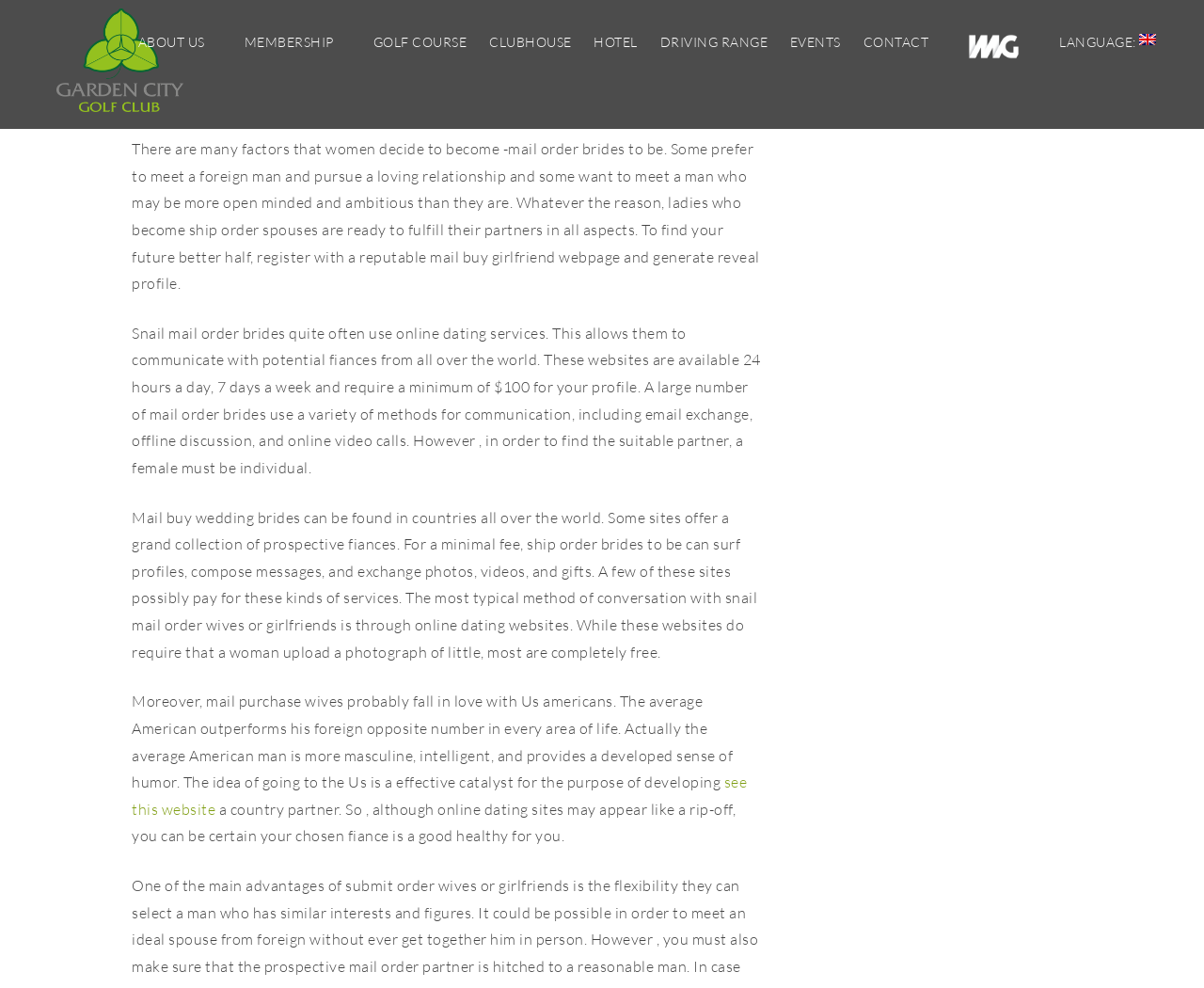Produce an extensive caption that describes everything on the webpage.

The webpage appears to be about the advantages of mail order girlfriends or wives, with a focus on golf clubs. At the top, there is a navigation menu with 9 links, including "ABOUT US", "MEMBERSHIP", "GOLF COURSE", "CLUBHOUSE", "HOTEL", "DRIVING RANGE", "EVENTS", "CONTACT", and "LANGUAGE: English". The links are arranged horizontally, with "ABOUT US" on the left and "LANGUAGE: English" on the right.

Below the navigation menu, there is a large block of text that discusses the reasons why women become mail order brides, how they use online dating services to communicate with potential partners, and the benefits of finding a partner through these services. The text is divided into four paragraphs, each describing a different aspect of mail order brides.

To the right of the navigation menu, there is a small image, and below it, there is another image with the text "English" next to it. This suggests that the website may offer language options.

At the bottom of the page, there is a link that says "see this website", which may lead to more information or resources related to mail order brides.